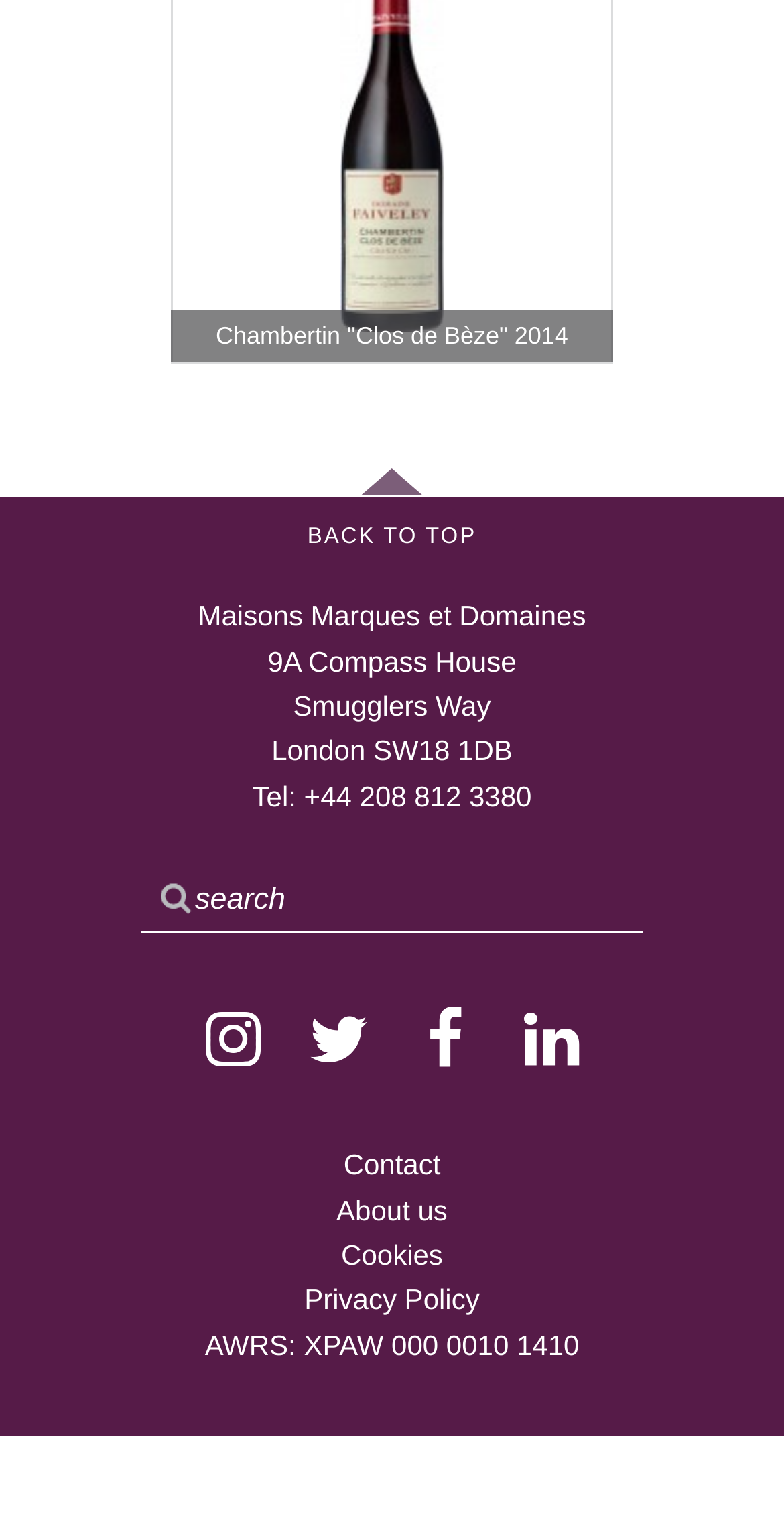Please provide the bounding box coordinates for the element that needs to be clicked to perform the instruction: "click the Contact link". The coordinates must consist of four float numbers between 0 and 1, formatted as [left, top, right, bottom].

[0.438, 0.757, 0.562, 0.779]